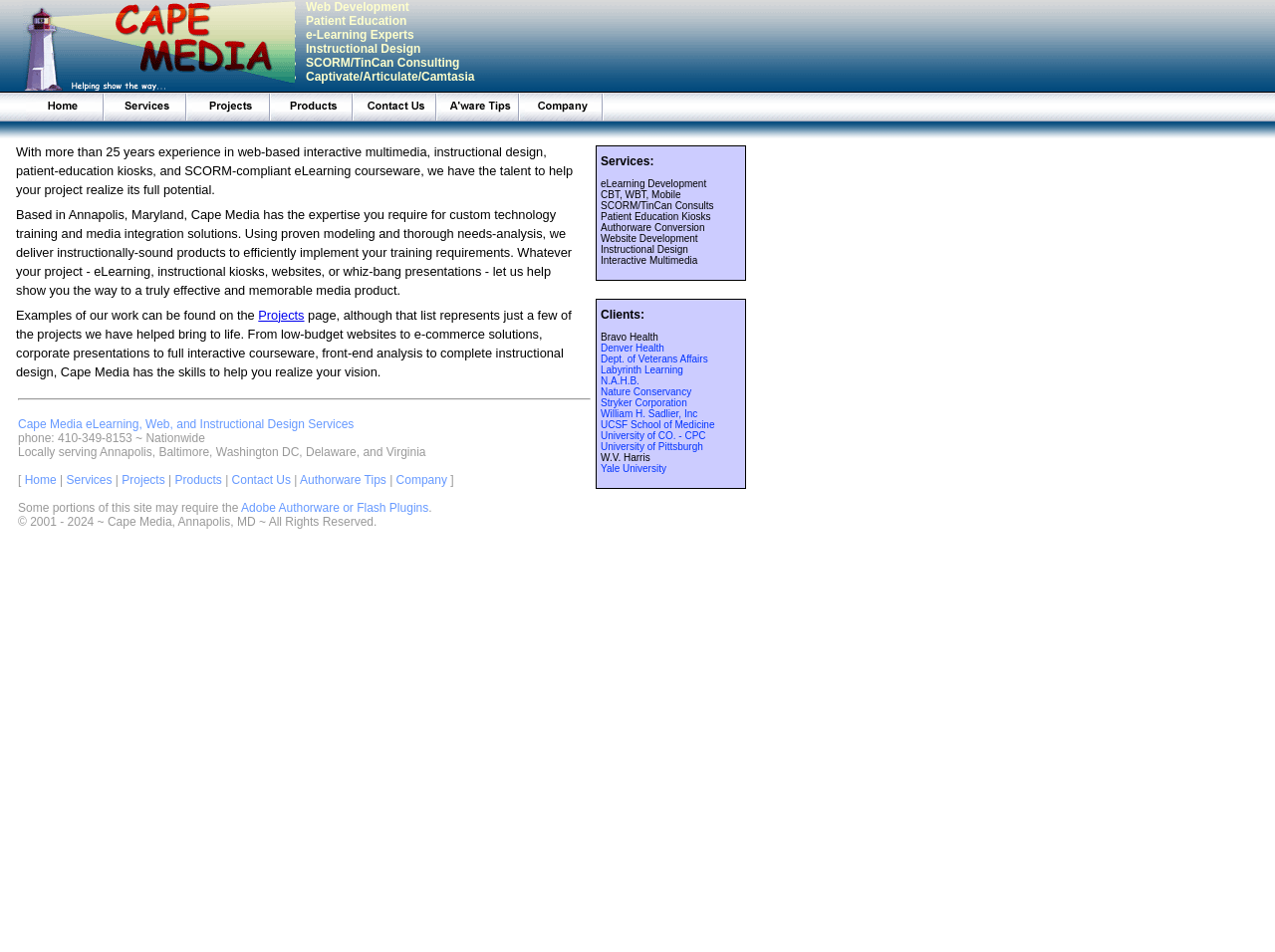Locate the bounding box coordinates of the element I should click to achieve the following instruction: "Click on the 'Home' link".

[0.02, 0.113, 0.082, 0.131]